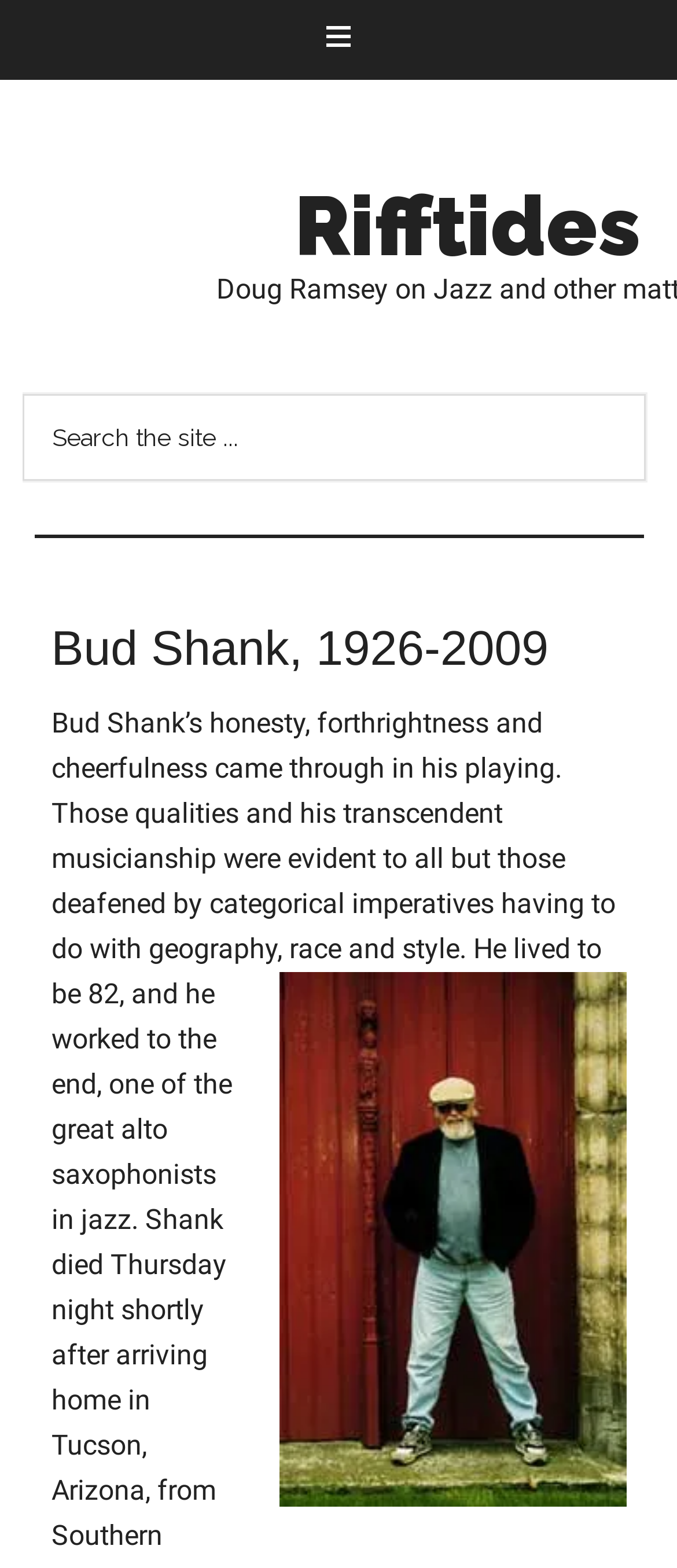What is the tone of the text describing Bud Shank?
Refer to the image and give a detailed answer to the question.

The text describes Bud Shank's qualities as 'honesty, forthrightness and cheerfulness', and his musicianship as 'transcendent', indicating a positive tone towards the person being described.